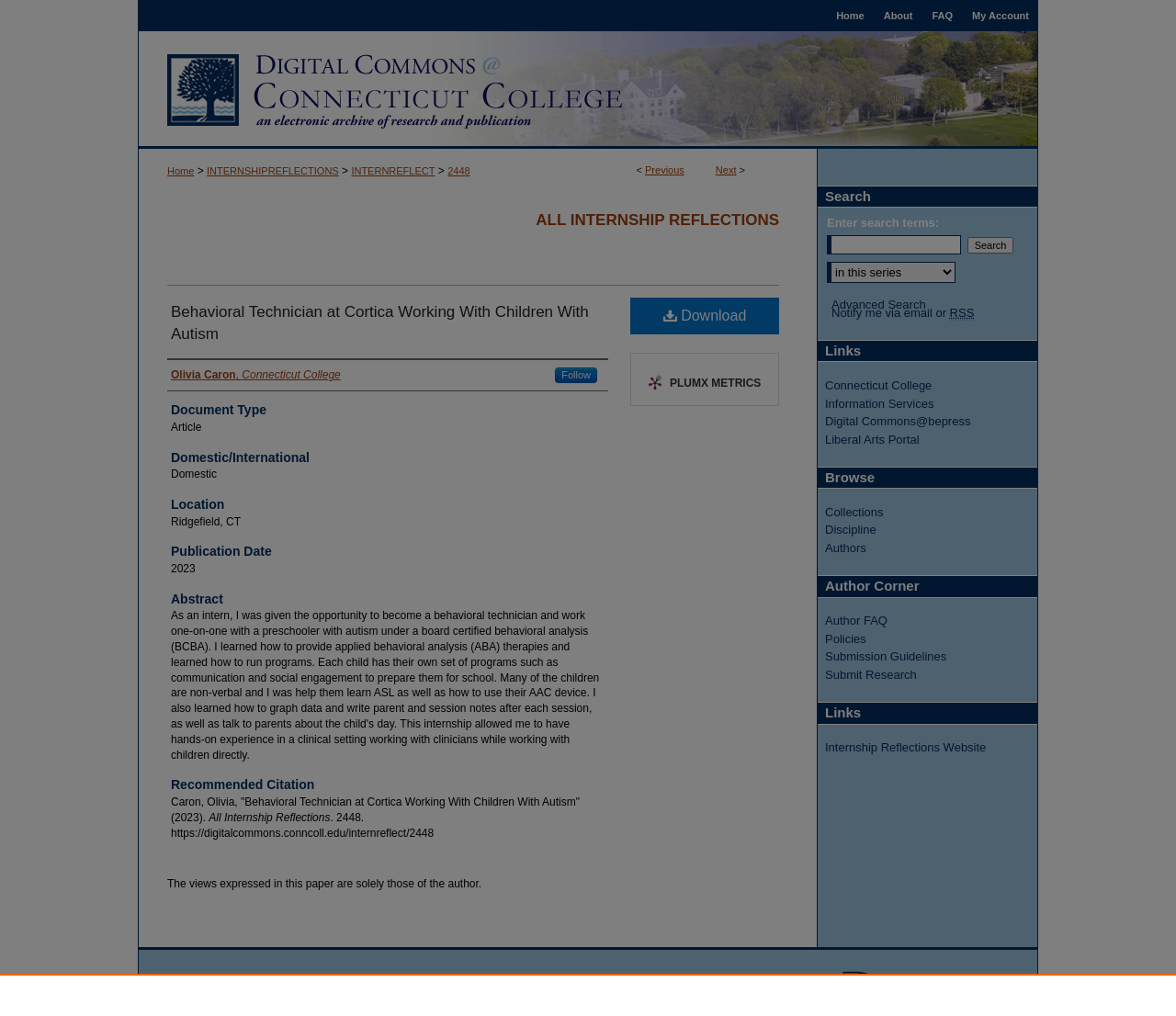Give a short answer using one word or phrase for the question:
What is the location of the internship?

Ridgefield, CT